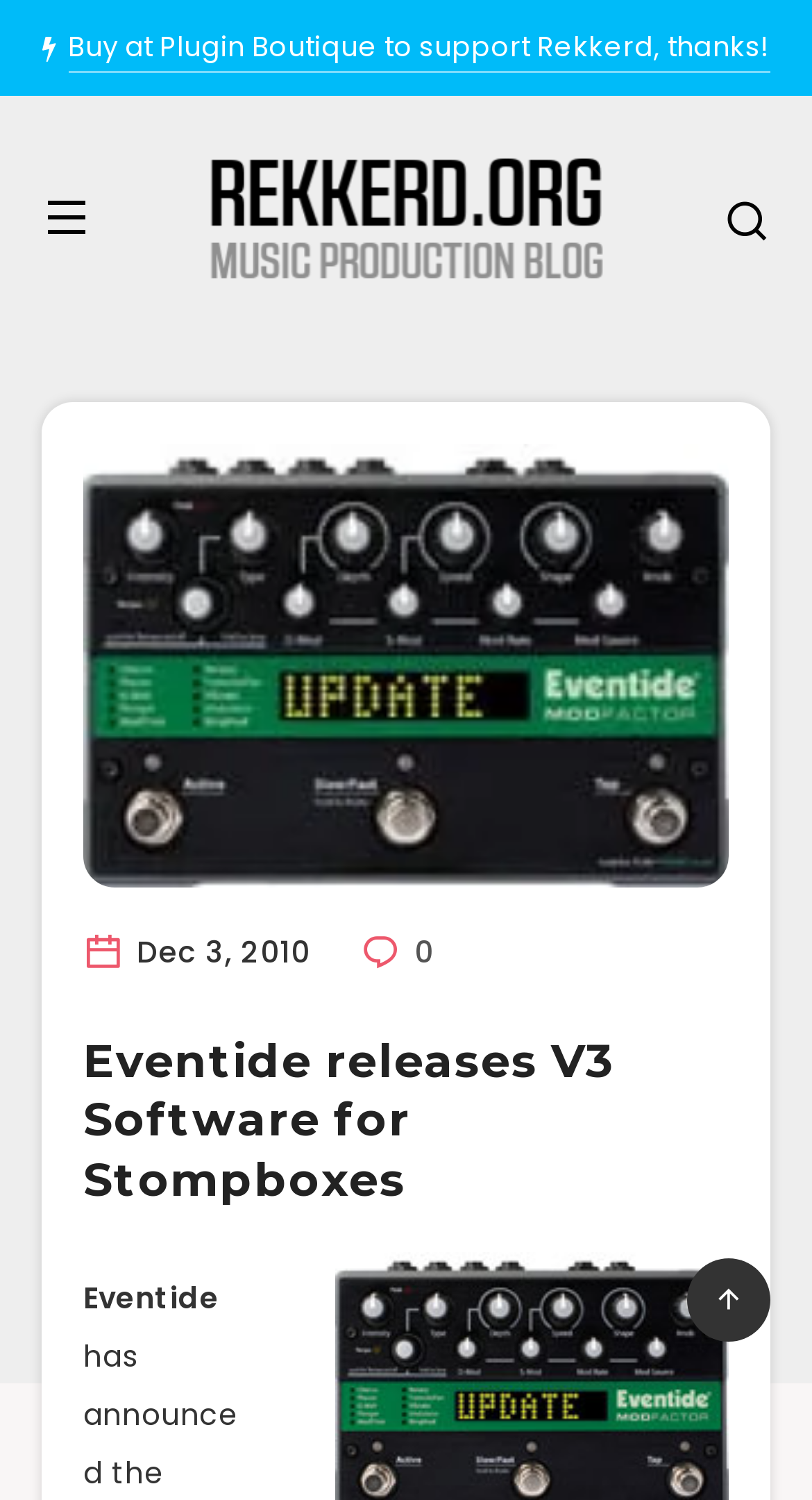Offer a detailed explanation of the webpage layout and contents.

The webpage is about Eventide's release of V3 software for its stompboxes, specifically adding preset naming and output level control to TimeFactor, ModFactor, and PitchFactor. 

At the top of the page, there is a header section that contains a time stamp "Dec 3, 2010" and a link with a icon. Below the header, there is a main heading that summarizes the content of the page, "Eventide releases V3 Software for Stompboxes". 

On the top right side of the page, there is a link with an icon, and below it, there is a link to "Rekkerd.org" accompanied by an image of the same name. 

At the bottom of the page, there is a call-to-action link "Buy at Plugin Boutique to support Rekkerd, thanks!" that spans almost the entire width of the page.